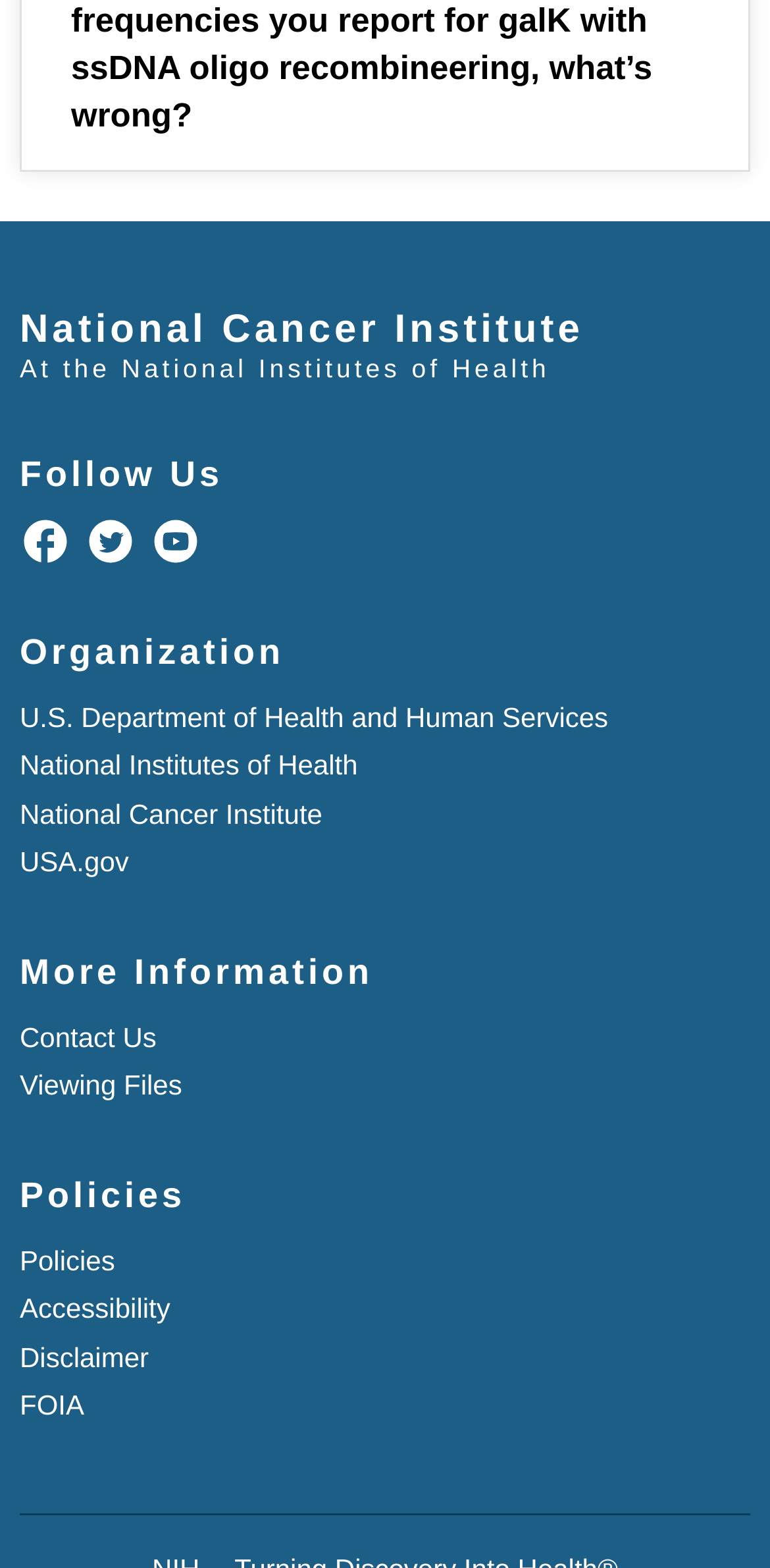Find the bounding box of the element with the following description: "Accessibility". The coordinates must be four float numbers between 0 and 1, formatted as [left, top, right, bottom].

[0.026, 0.82, 0.221, 0.85]